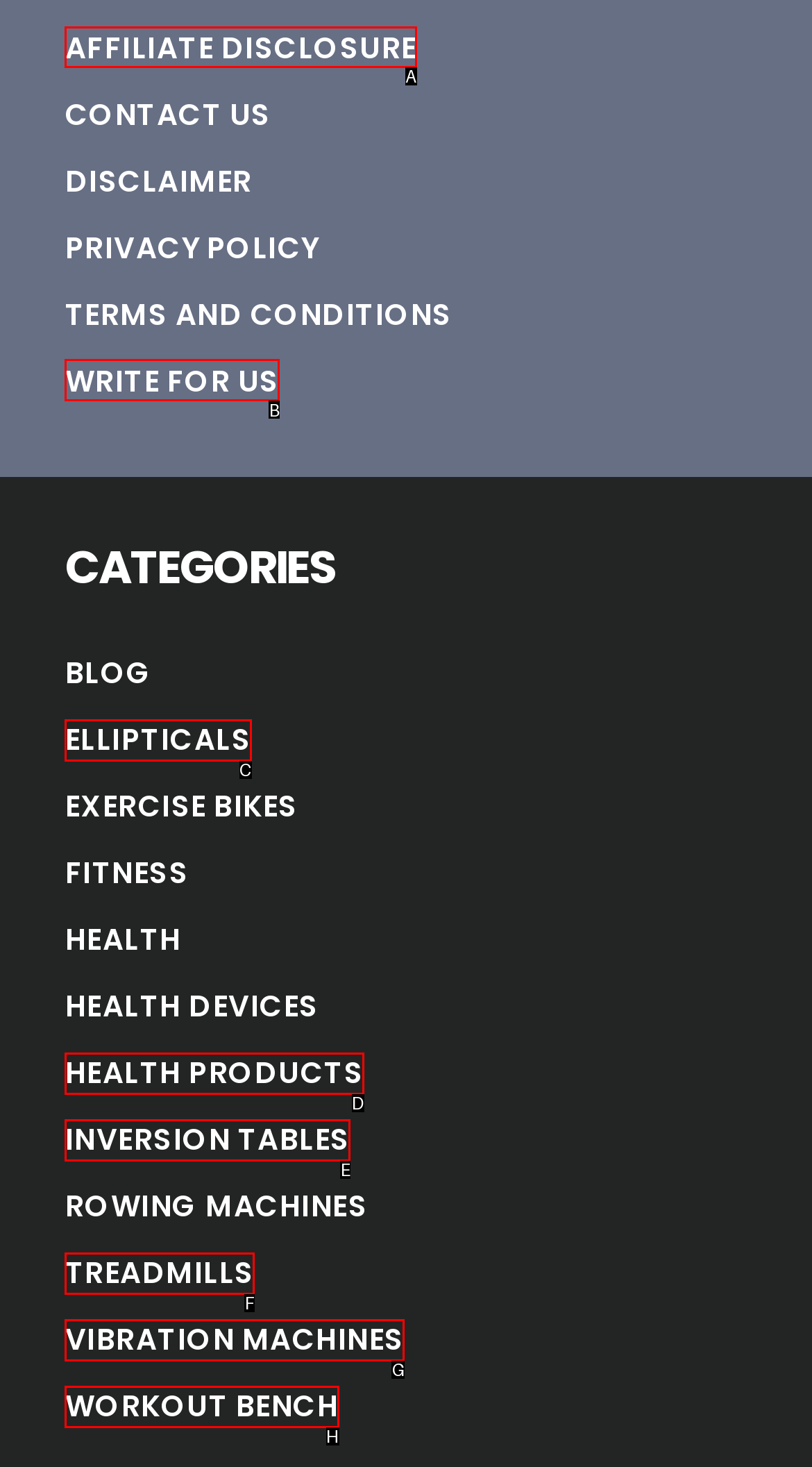Tell me which letter corresponds to the UI element that will allow you to view affiliate disclosure. Answer with the letter directly.

A